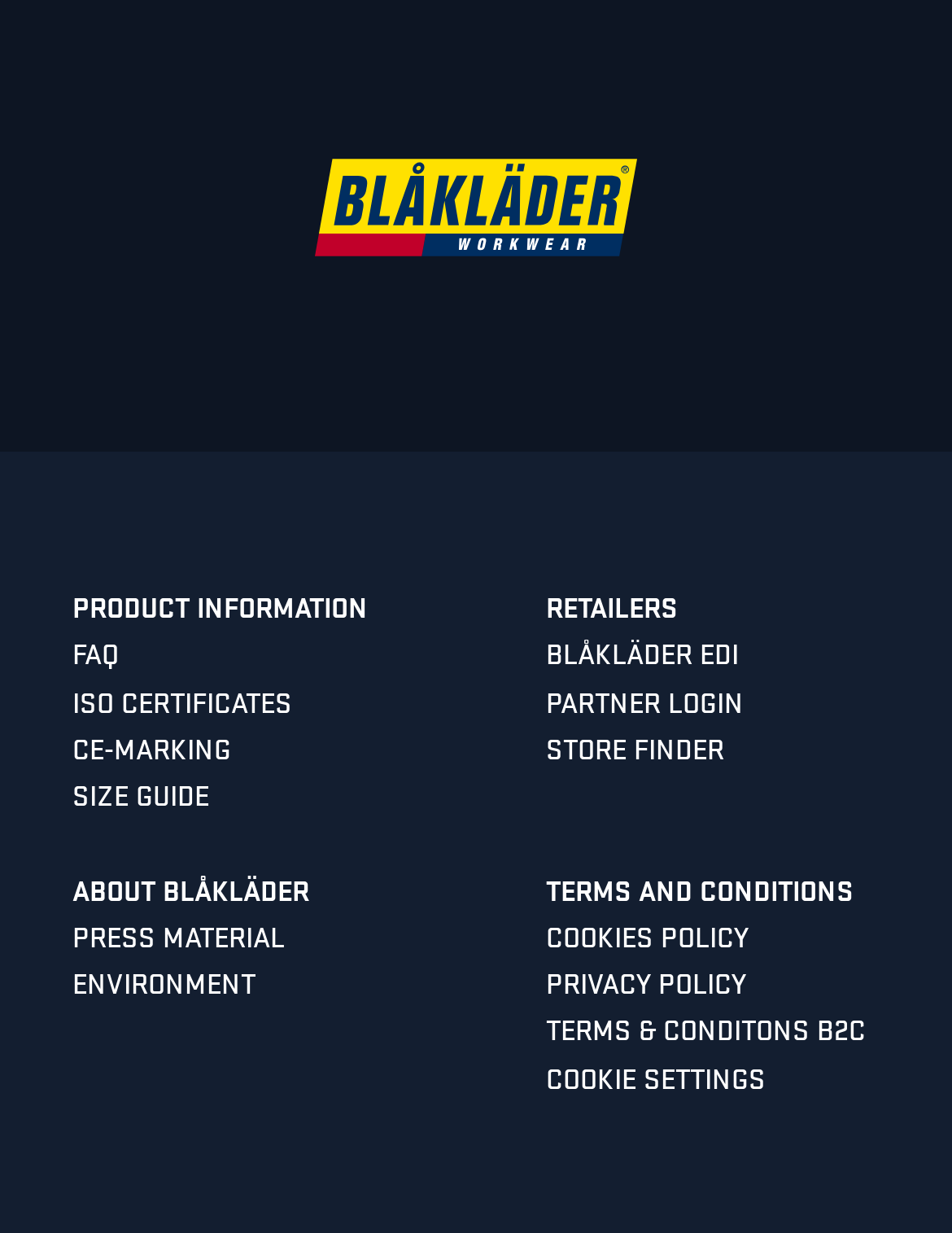What type of certification is mentioned?
Please respond to the question with a detailed and thorough explanation.

The link 'ISO CERTIFICATES' suggests that the webpage is related to ISO certification, which is a type of standard certification.